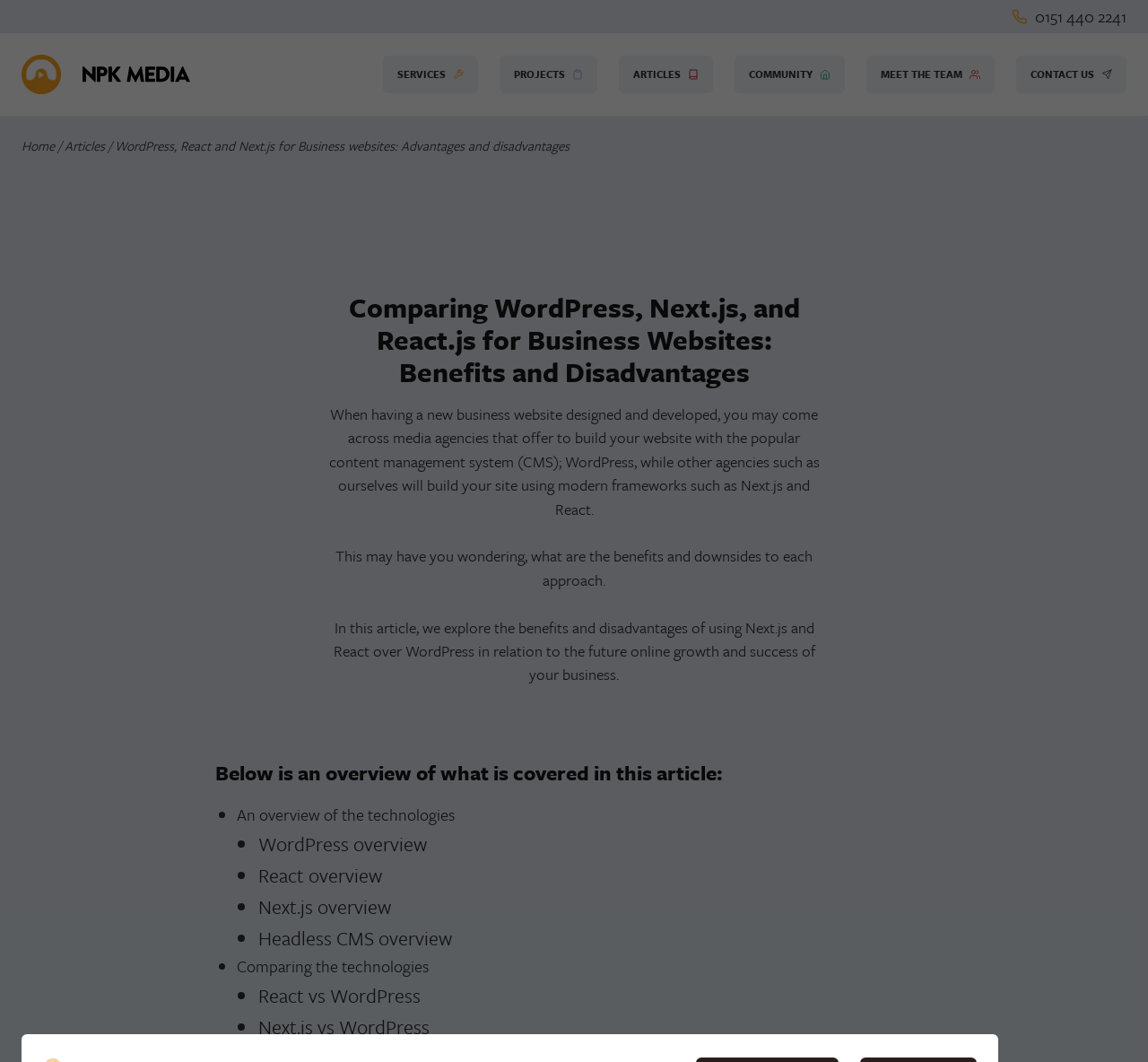What is the structure of the article?
Please look at the screenshot and answer using one word or phrase.

Overview, technology overviews, comparison